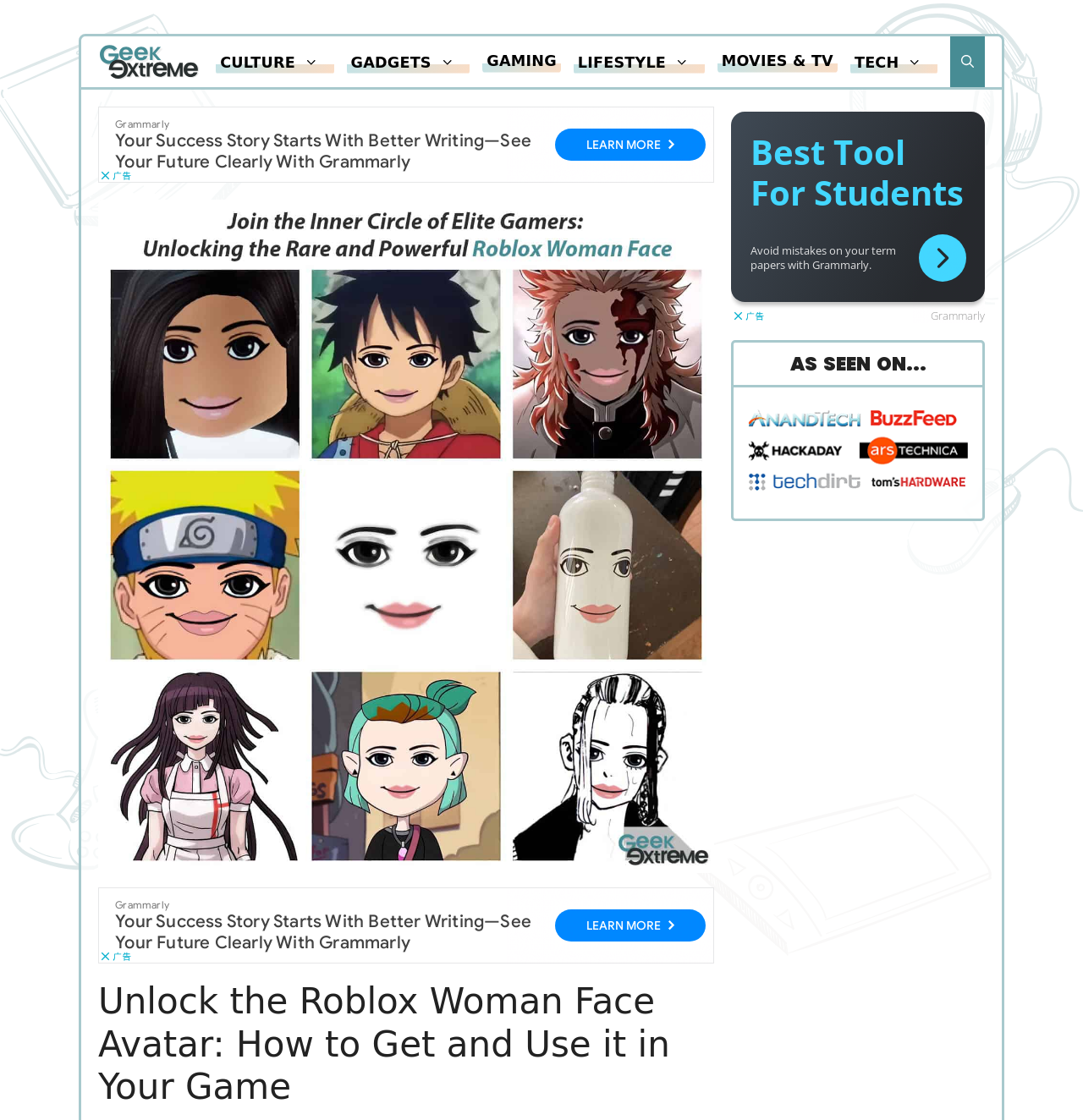Please find and report the bounding box coordinates of the element to click in order to perform the following action: "View the 'roblox woman face grid' image". The coordinates should be expressed as four float numbers between 0 and 1, in the format [left, top, right, bottom].

[0.091, 0.178, 0.659, 0.78]